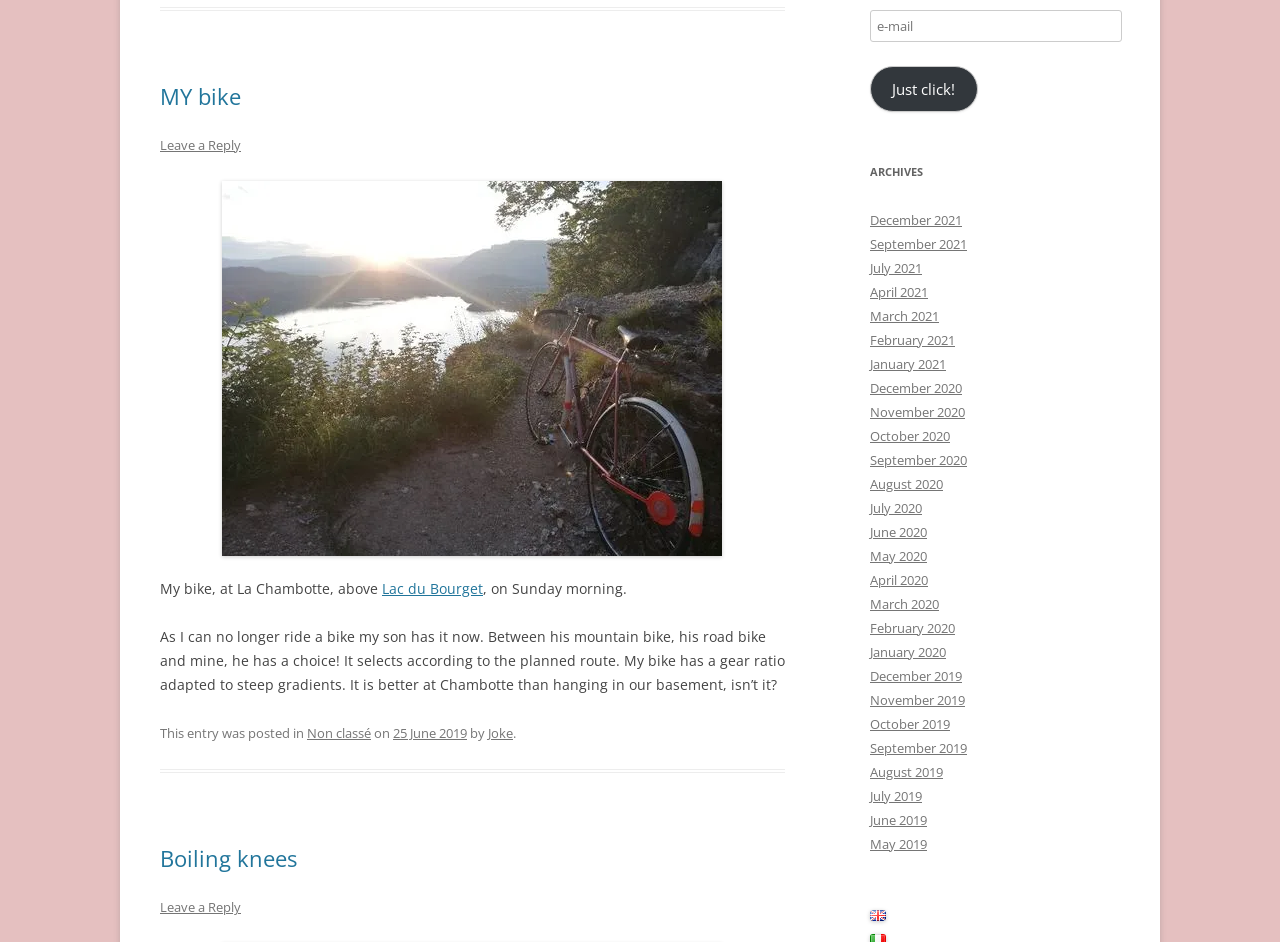What is the author's relationship with the bike?
Analyze the screenshot and provide a detailed answer to the question.

The author's relationship with the bike is mentioned in the static text 'As I can no longer ride a bike my son has it now.' which is an element with ID 363.